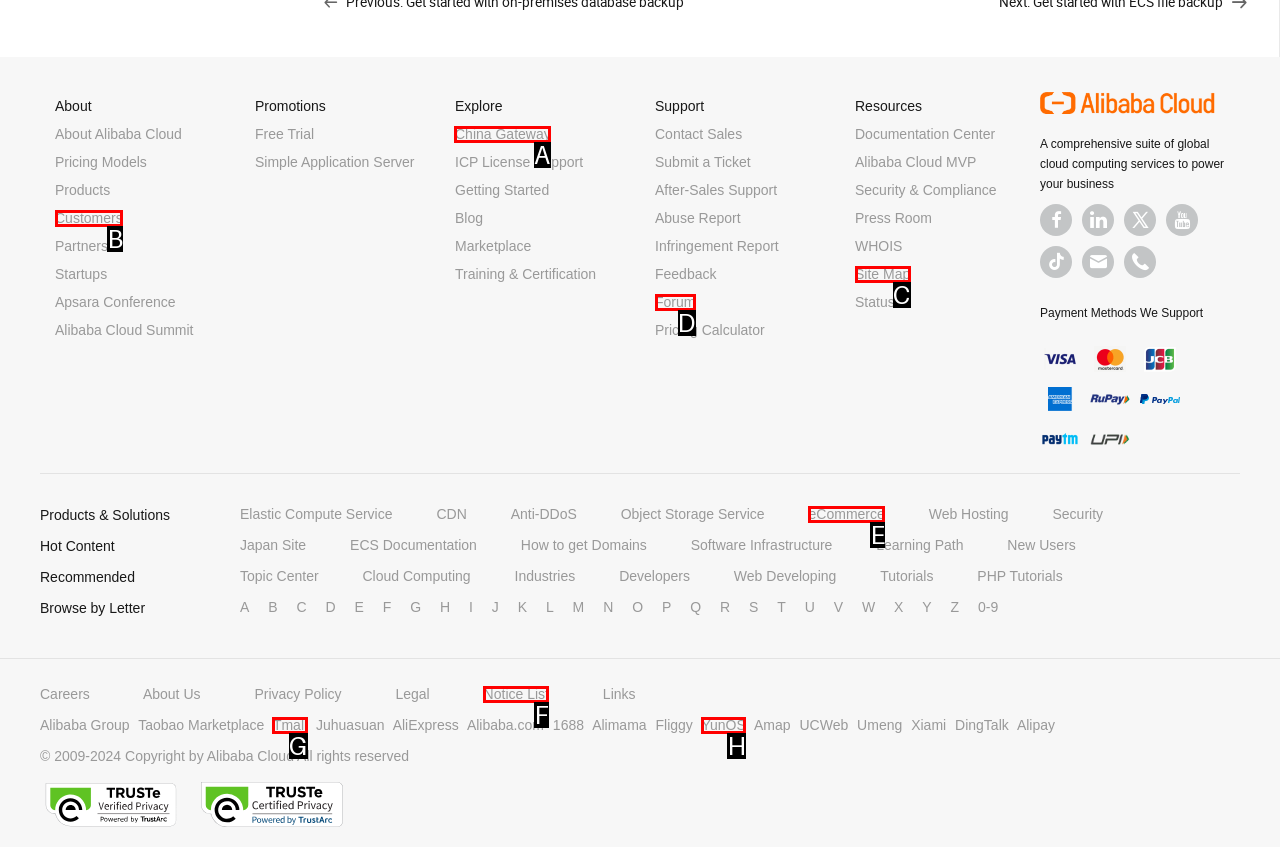Identify the correct option to click in order to accomplish the task: Explore China Gateway Provide your answer with the letter of the selected choice.

A